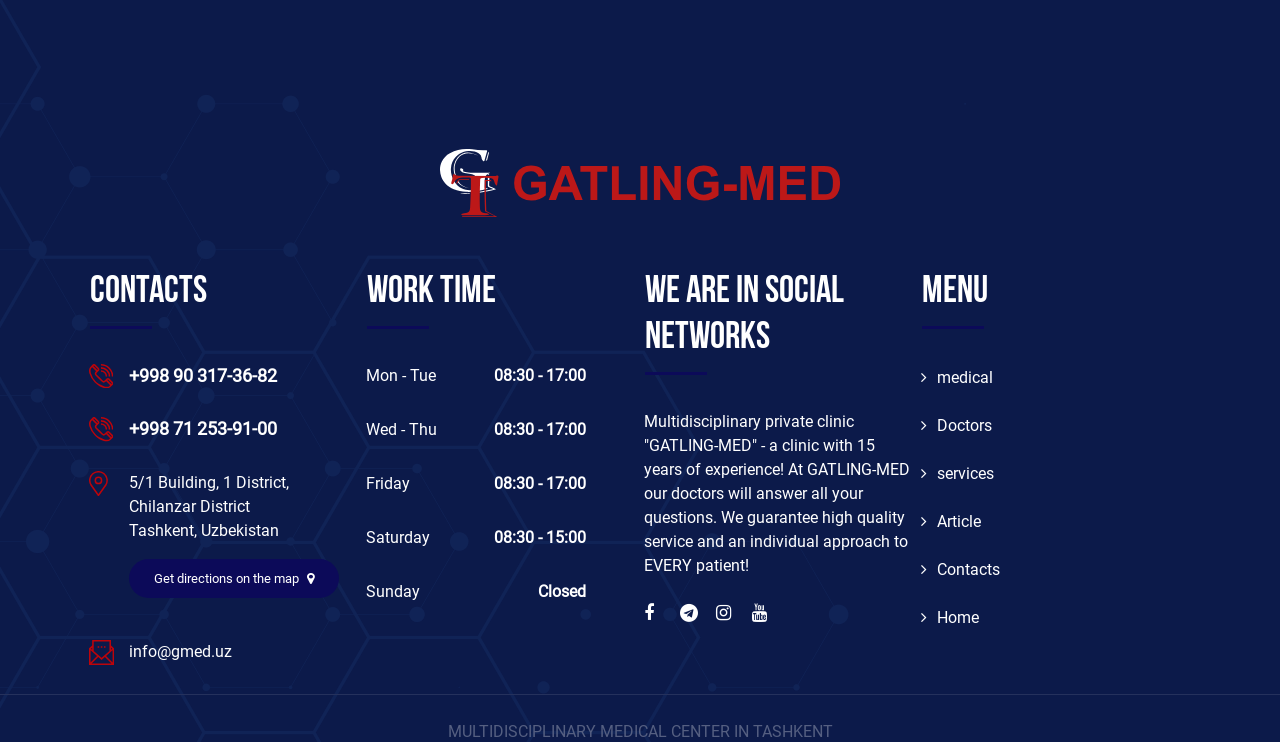Specify the bounding box coordinates of the element's region that should be clicked to achieve the following instruction: "View medical services". The bounding box coordinates consist of four float numbers between 0 and 1, in the format [left, top, right, bottom].

[0.72, 0.623, 0.931, 0.655]